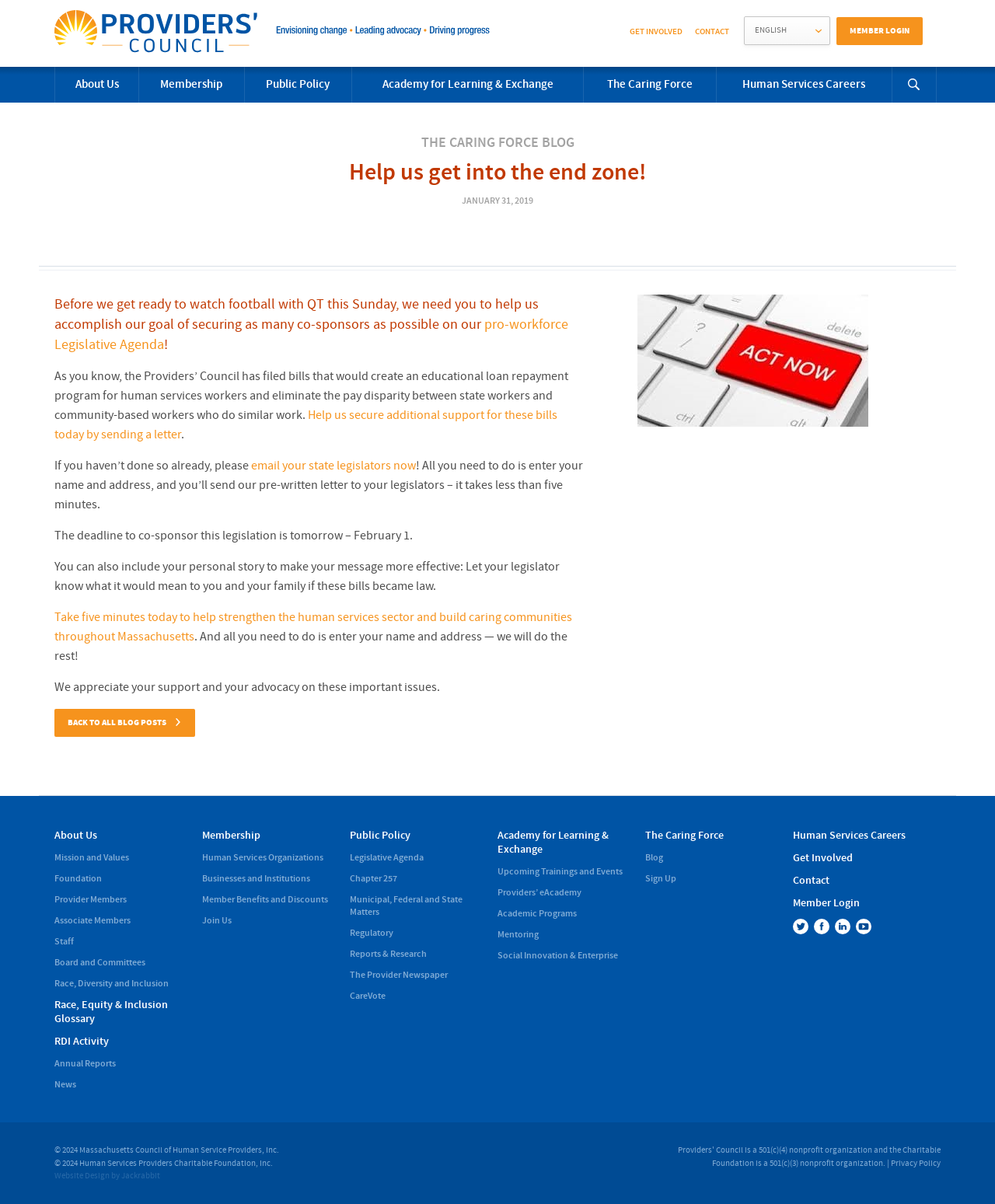What is the name of the organization?
Using the image, answer in one word or phrase.

Providers' Council